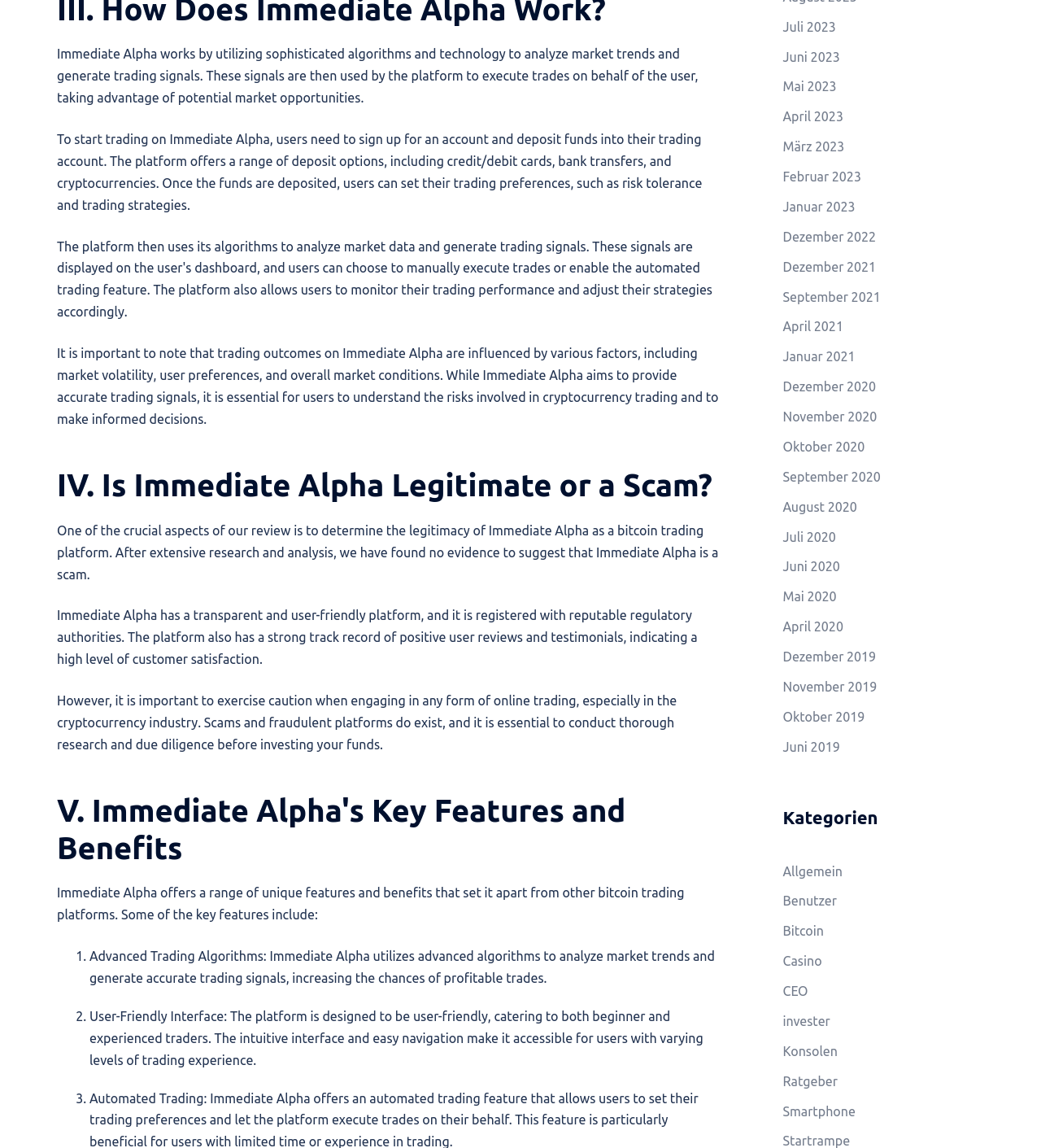What is Immediate Alpha?
Kindly answer the question with as much detail as you can.

Based on the text, Immediate Alpha is a bitcoin trading platform that utilizes sophisticated algorithms and technology to analyze market trends and generate trading signals.